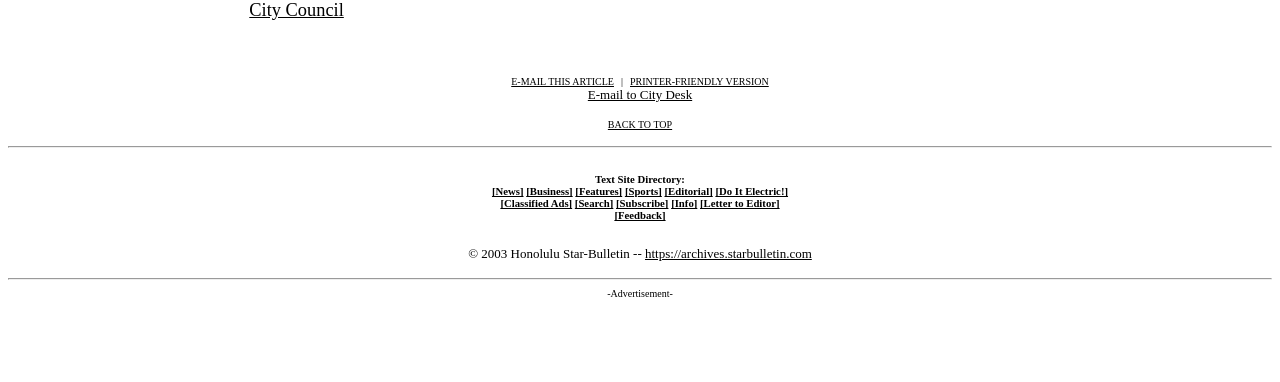Please mark the bounding box coordinates of the area that should be clicked to carry out the instruction: "Search".

[0.449, 0.516, 0.479, 0.547]